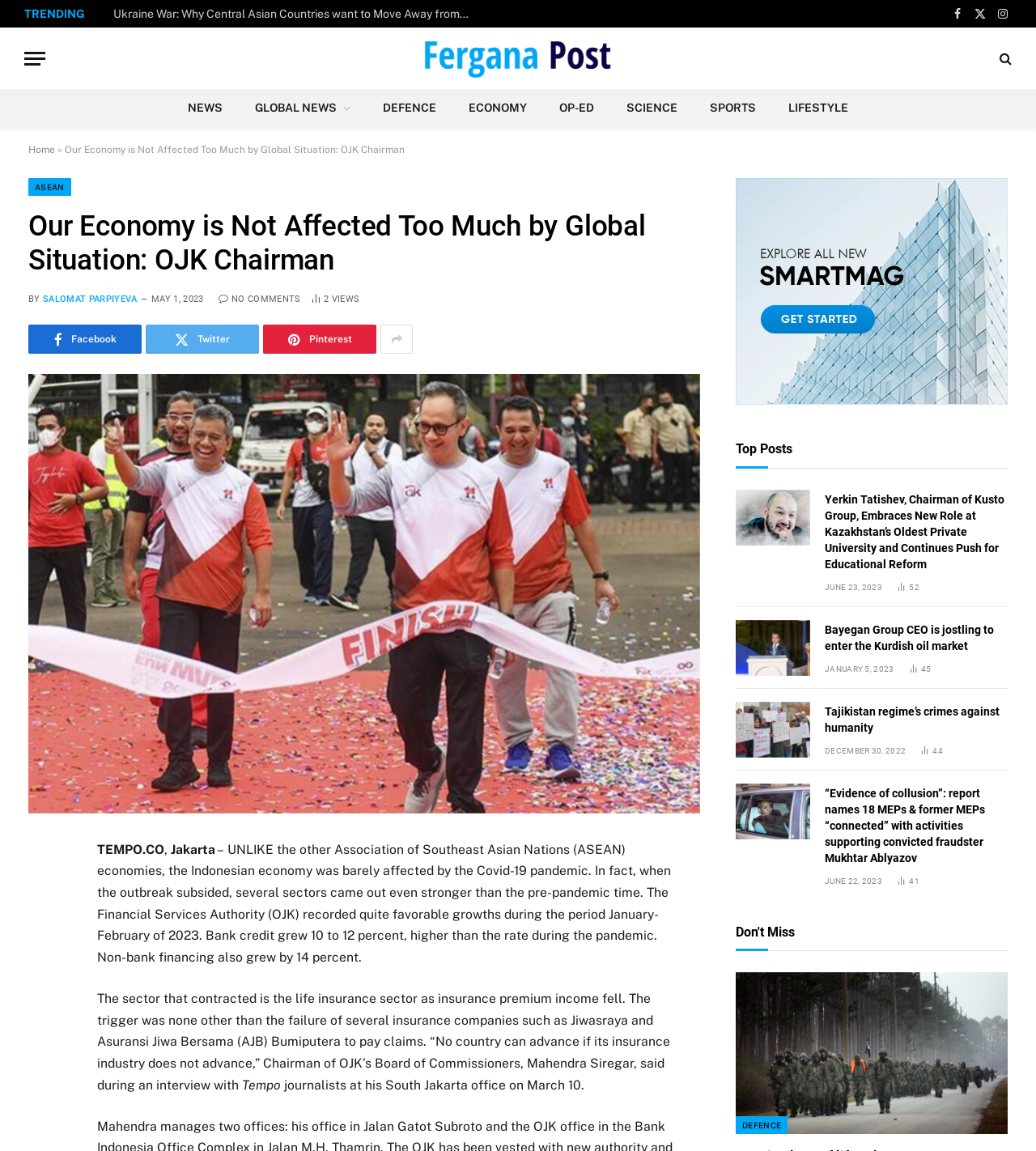What is the date of the article 'Our Economy is Not Affected Too Much by Global Situation: OJK Chairman'?
Refer to the image and give a detailed response to the question.

I found the answer by looking at the article section, where the article 'Our Economy is Not Affected Too Much by Global Situation: OJK Chairman' is listed, and below the article title, it shows the date 'MAY 1, 2023'.